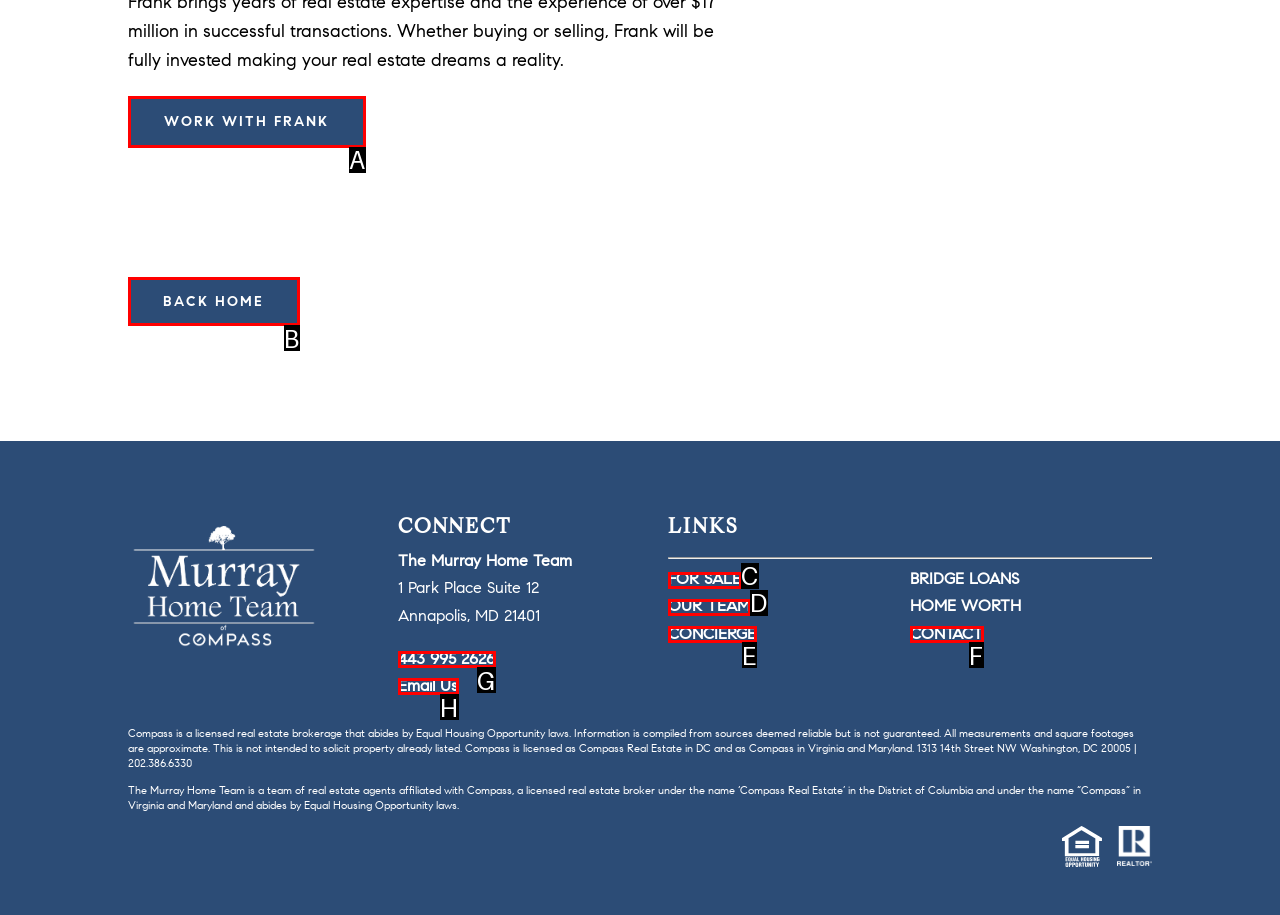Select the option that matches the description: Work with Frank. Answer with the letter of the correct option directly.

A